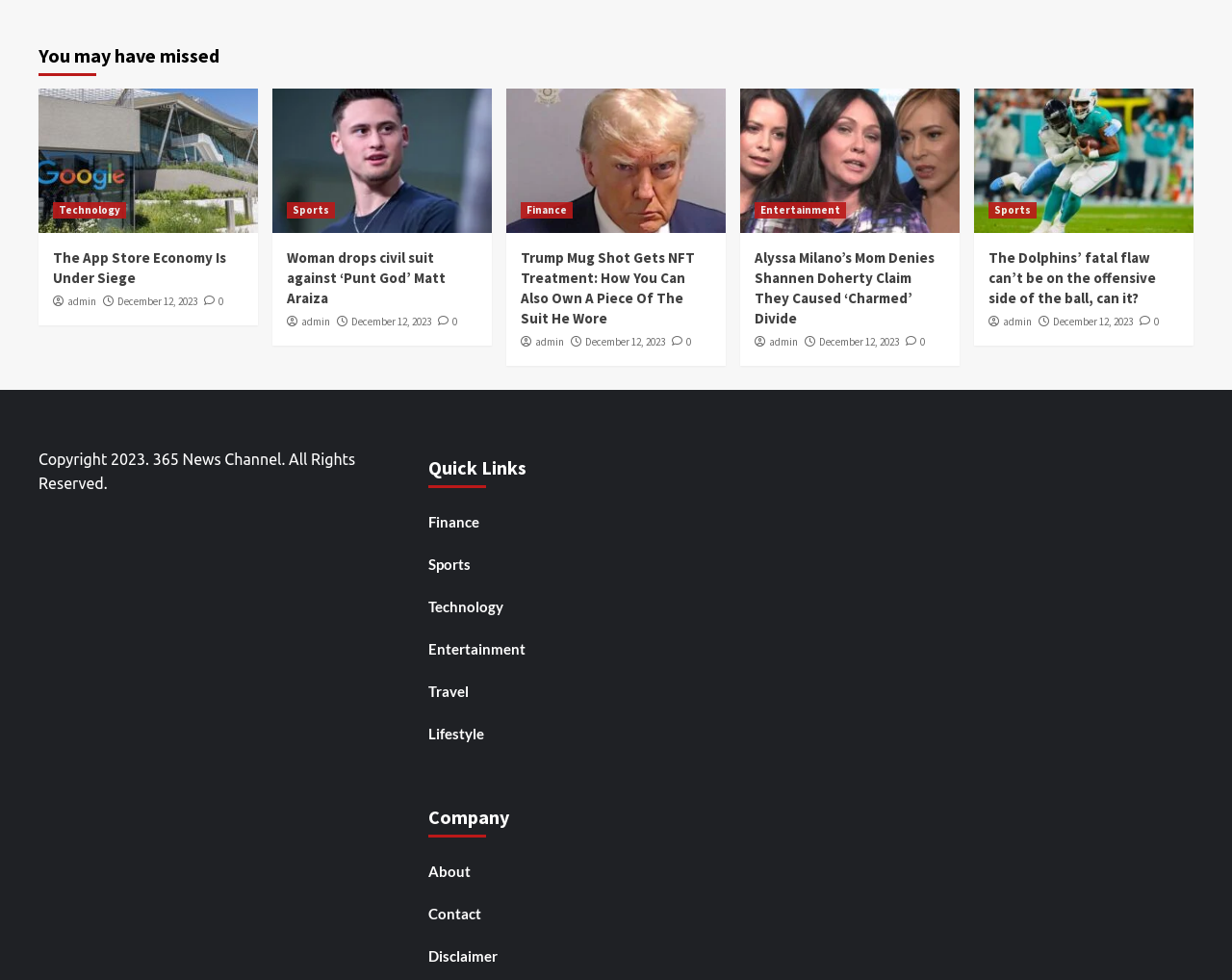Could you locate the bounding box coordinates for the section that should be clicked to accomplish this task: "Check the 'Quick Links' section".

[0.348, 0.456, 0.652, 0.51]